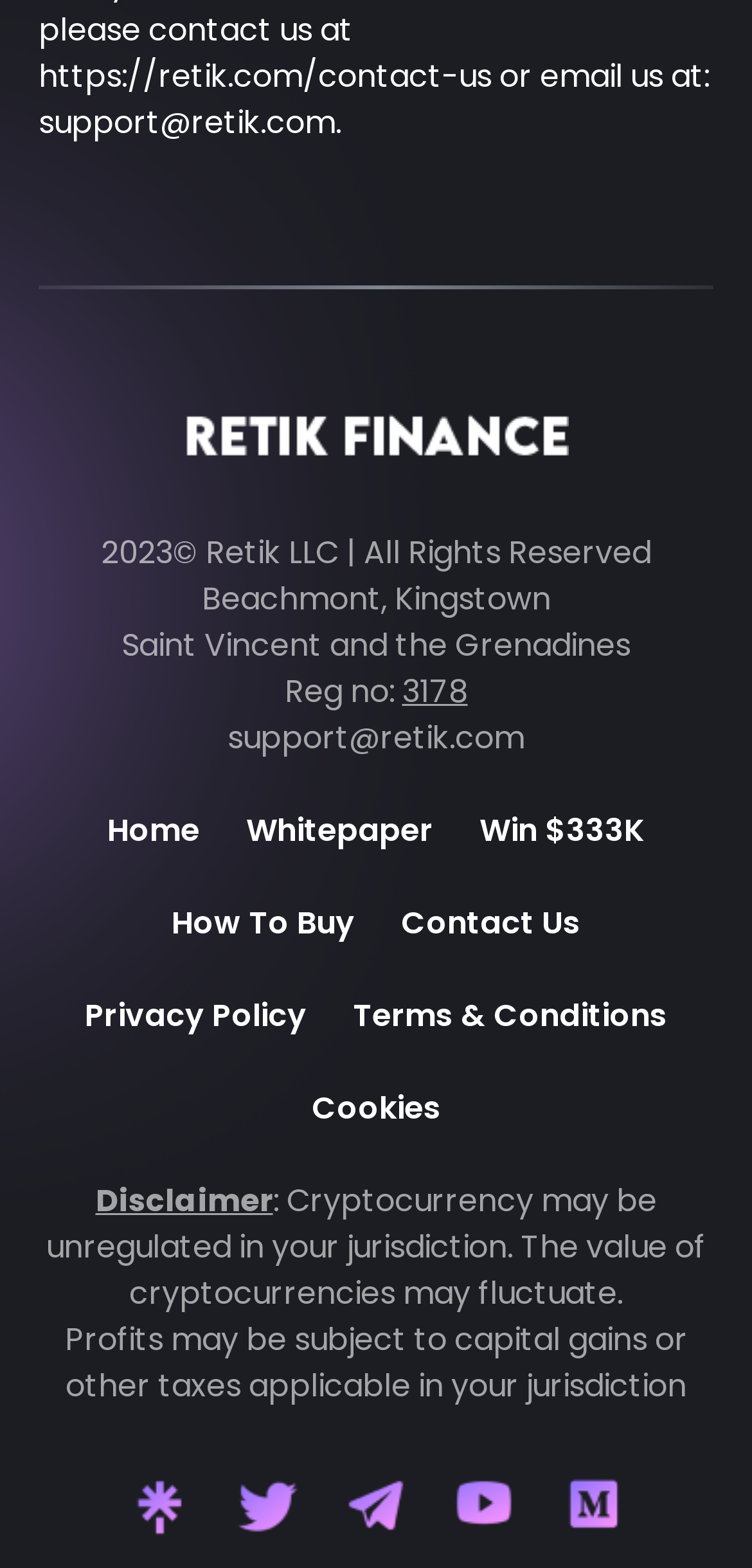Please give a succinct answer to the question in one word or phrase:
What is the company's email address?

support@retik.com